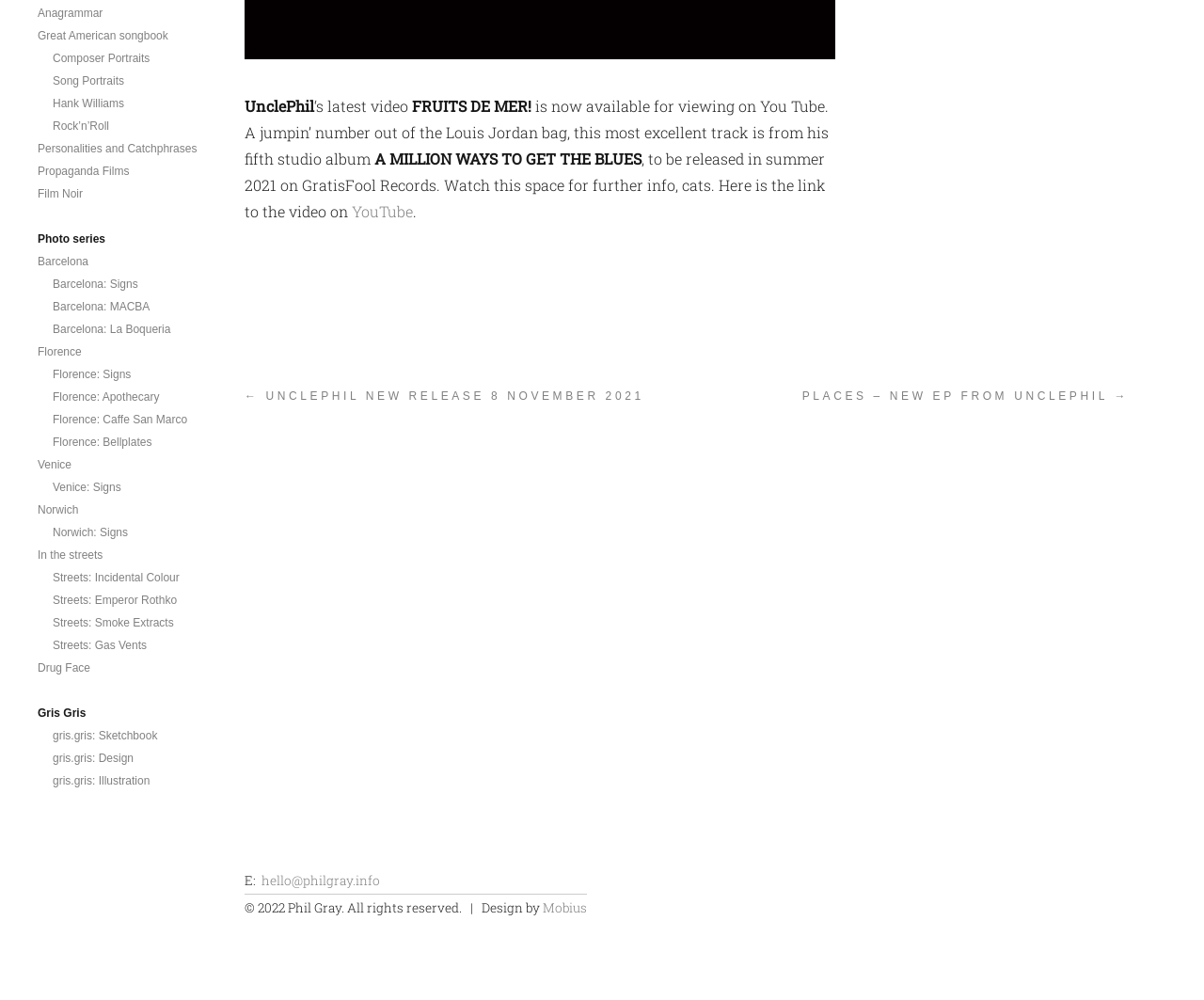Extract the bounding box coordinates of the UI element described by: "hello@philgray.info". The coordinates should include four float numbers ranging from 0 to 1, e.g., [left, top, right, bottom].

[0.217, 0.872, 0.316, 0.889]